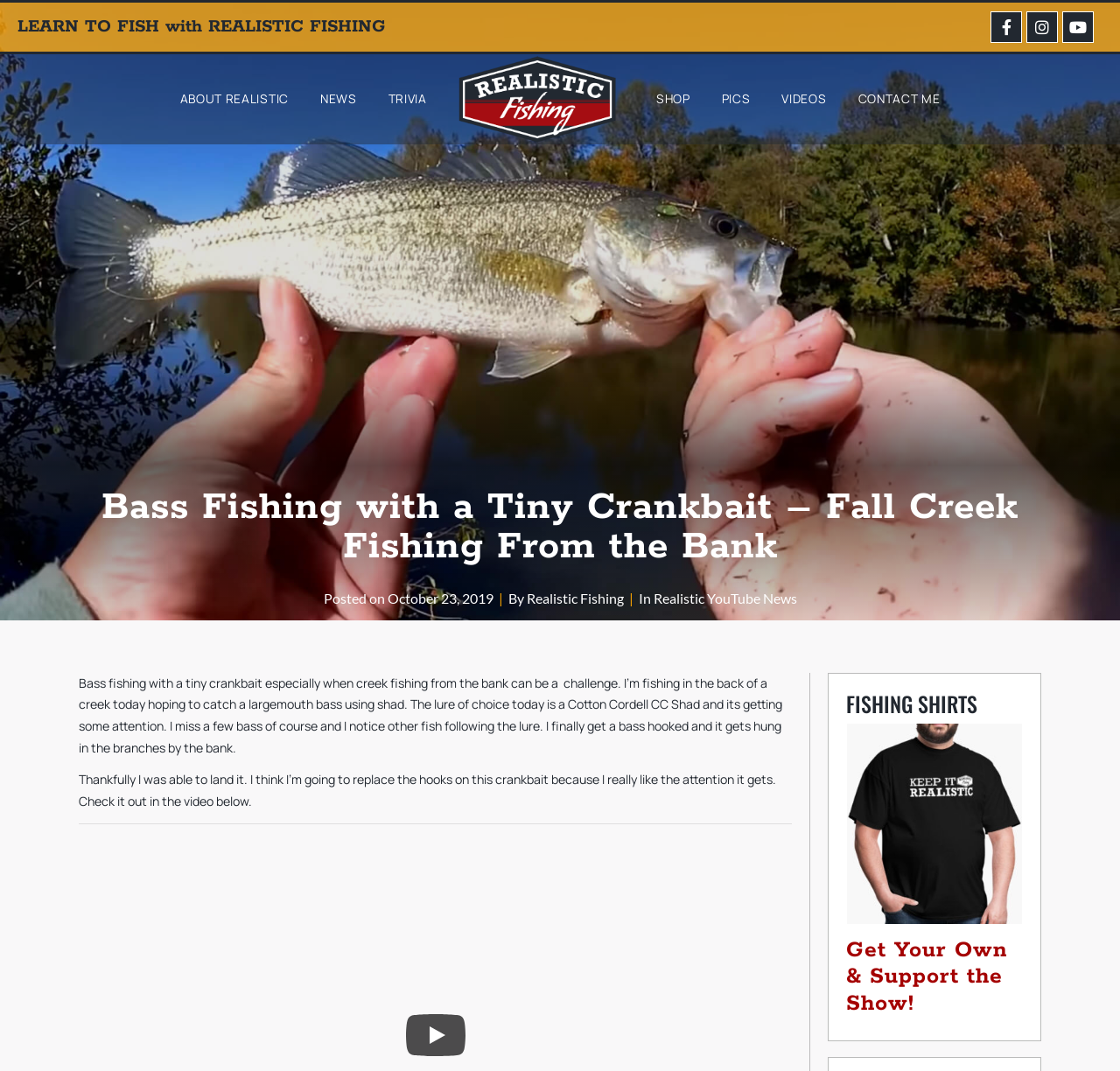Produce an elaborate caption capturing the essence of the webpage.

This webpage is about bass fishing, specifically using a tiny crankbait while creek fishing from the bank. At the top, there is a heading that reads "LEARN TO FISH with REALISTIC FISHING" and three social media links to Facebook, Instagram, and YouTube. Below these, there are several links to different sections of the website, including "ABOUT REALISTIC", "NEWS", "TRIVIA", "SHOP", "PICS", "VIDEOS", and "CONTACT ME".

The main content of the page is a blog post about bass fishing with a tiny crankbait. There is a large image at the top of the post, and a heading that reads "Bass Fishing with a Tiny Crankbait – Fall Creek Fishing From the Bank". Below this, there is information about the post, including the date it was posted and the author.

The blog post itself describes the experience of fishing in the back of a creek, using a Cotton Cordell CC Shad lure to catch largemouth bass. The author mentions missing a few bass and noticing other fish following the lure, but eventually landing a bass. The post also mentions the importance of replacing the hooks on the crankbait.

Below the blog post, there is a separator line, and then a video player with a "Play" button. The video is likely related to the blog post and shows the author's fishing experience.

To the right of the blog post, there is a section promoting "FISHING SHIRTS" with a link to the "Realistic Fishing T-Shirt Shop" and an image of a t-shirt. The link invites visitors to get their own shirt and support the show.